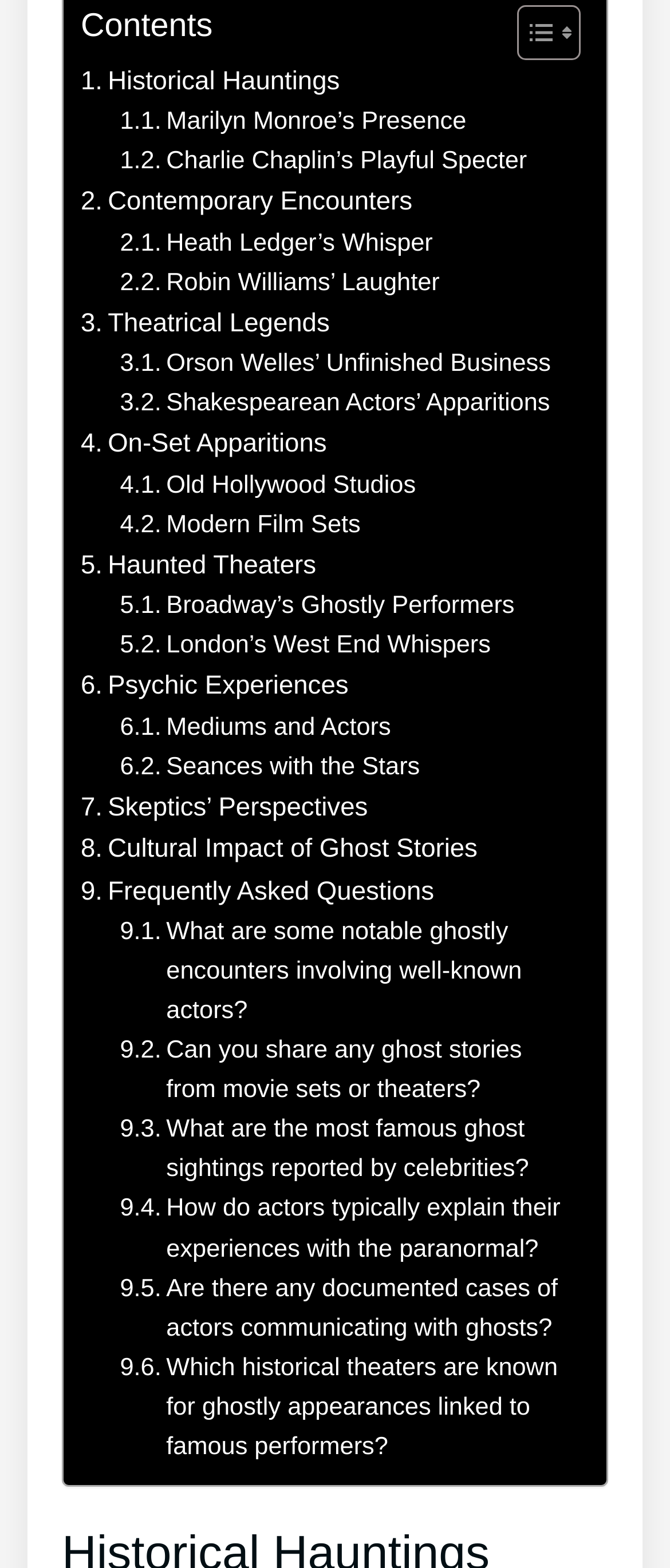How many links are related to ghostly encounters on movie sets?
Please give a detailed and thorough answer to the question, covering all relevant points.

There are two links related to ghostly encounters on movie sets: 'Old Hollywood Studios' and 'Modern Film Sets'. These links are located in the middle of the webpage and are part of the larger category of On-Set Apparitions.